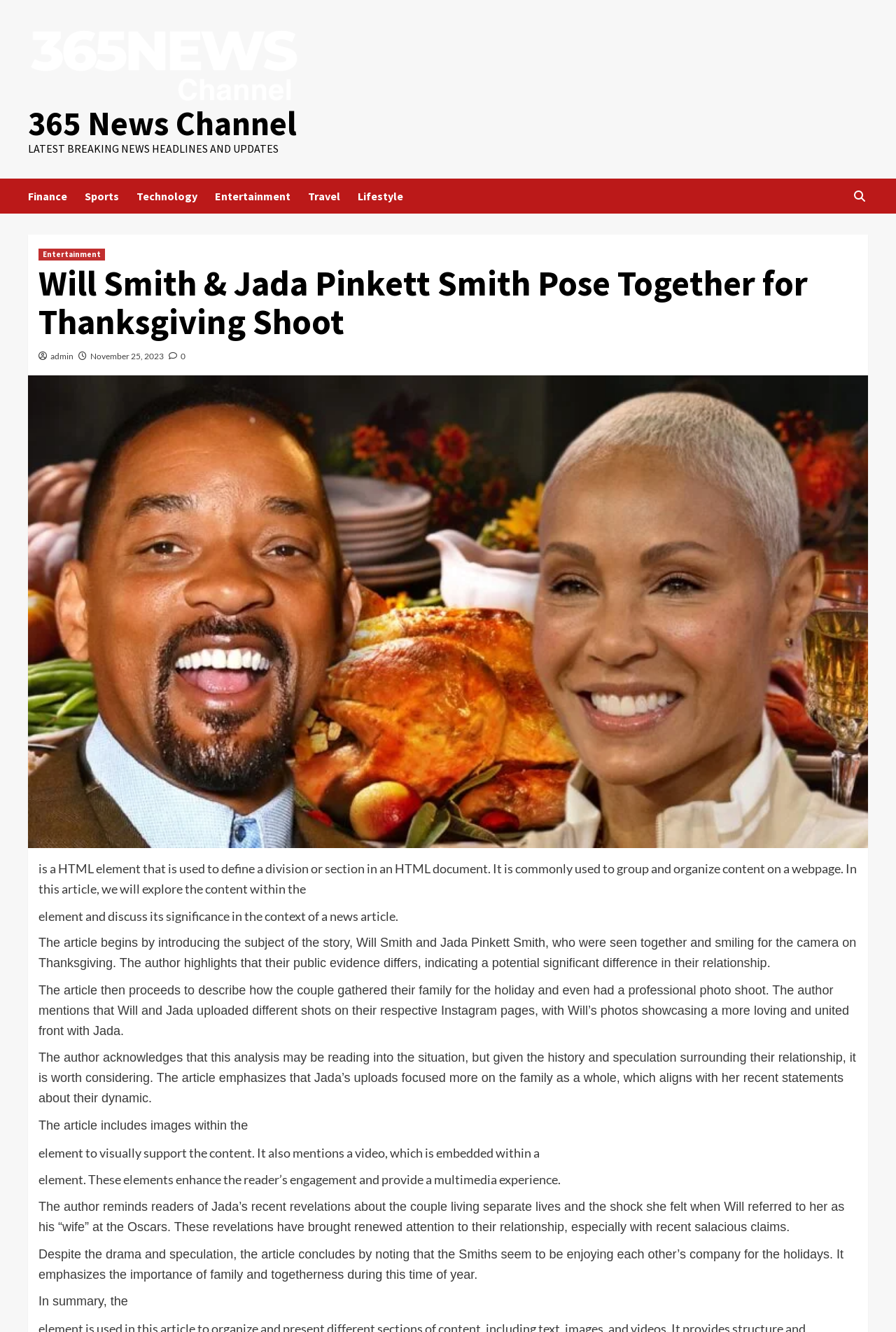Provide the bounding box coordinates of the area you need to click to execute the following instruction: "Read the article about Will Smith and Jada Pinkett Smith".

[0.043, 0.198, 0.957, 0.256]